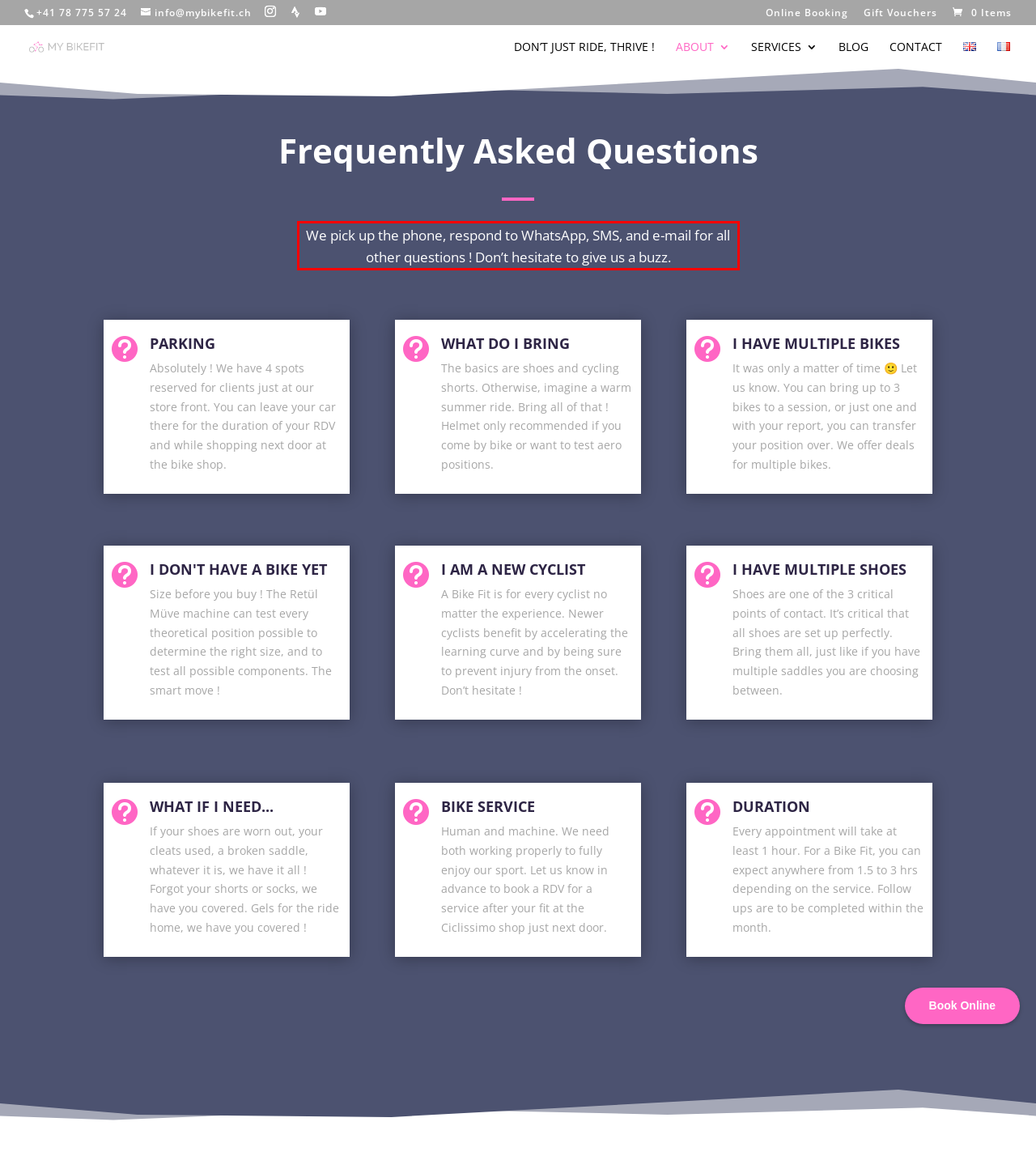Please examine the webpage screenshot and extract the text within the red bounding box using OCR.

We pick up the phone, respond to WhatsApp, SMS, and e-mail for all other questions ! Don’t hesitate to give us a buzz.